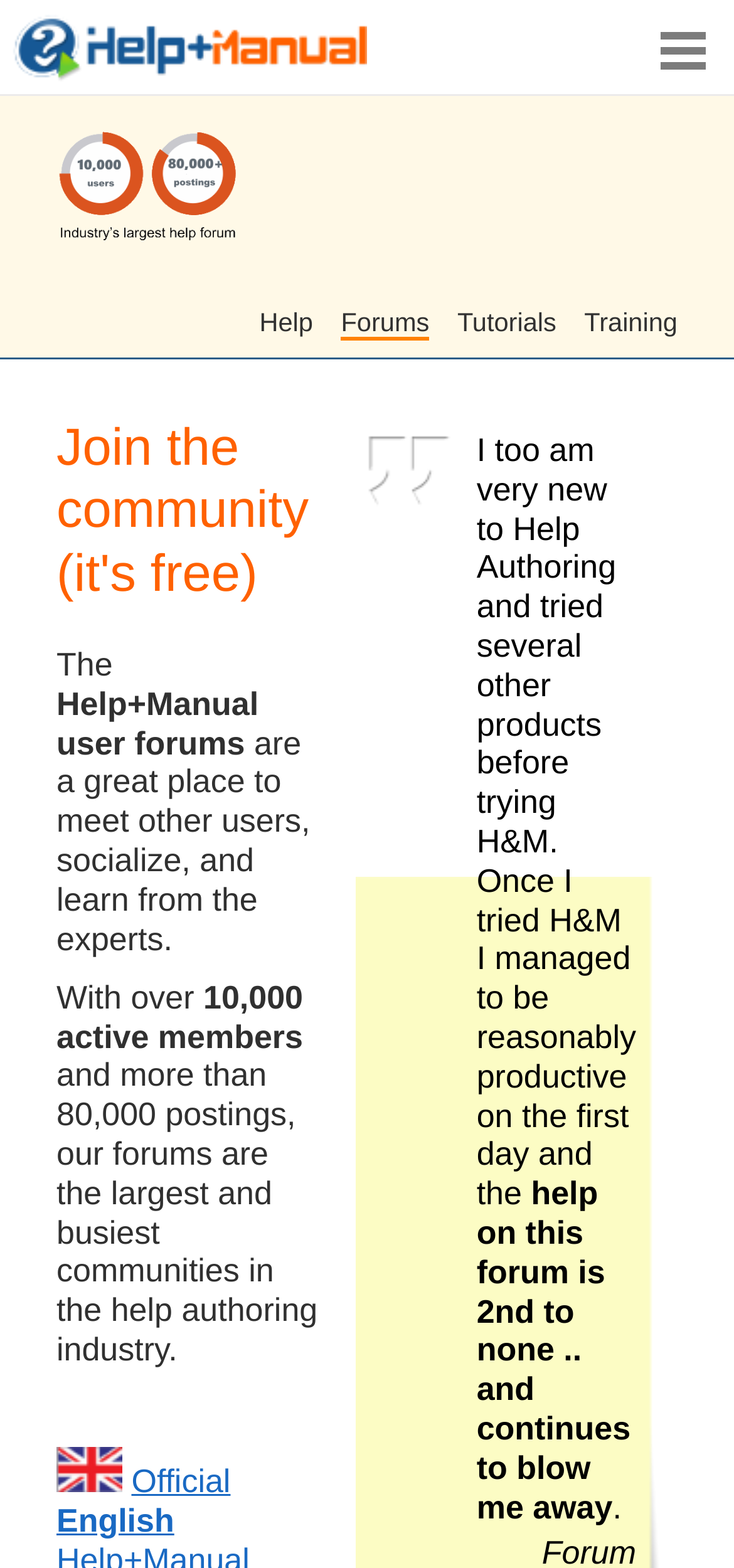Answer the question using only a single word or phrase: 
What is the call-to-action on the webpage?

Join the community